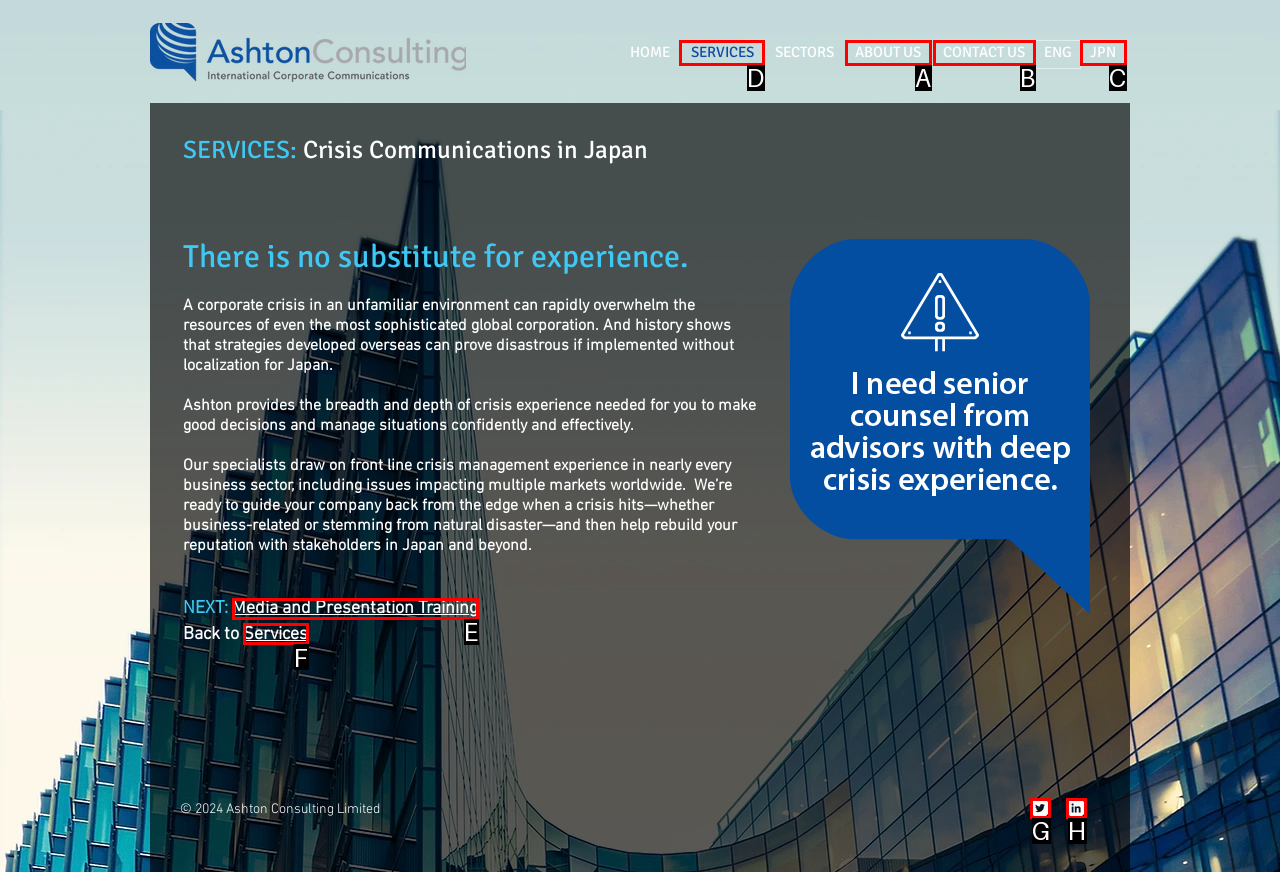Identify the HTML element I need to click to complete this task: Click SERVICES Provide the option's letter from the available choices.

D